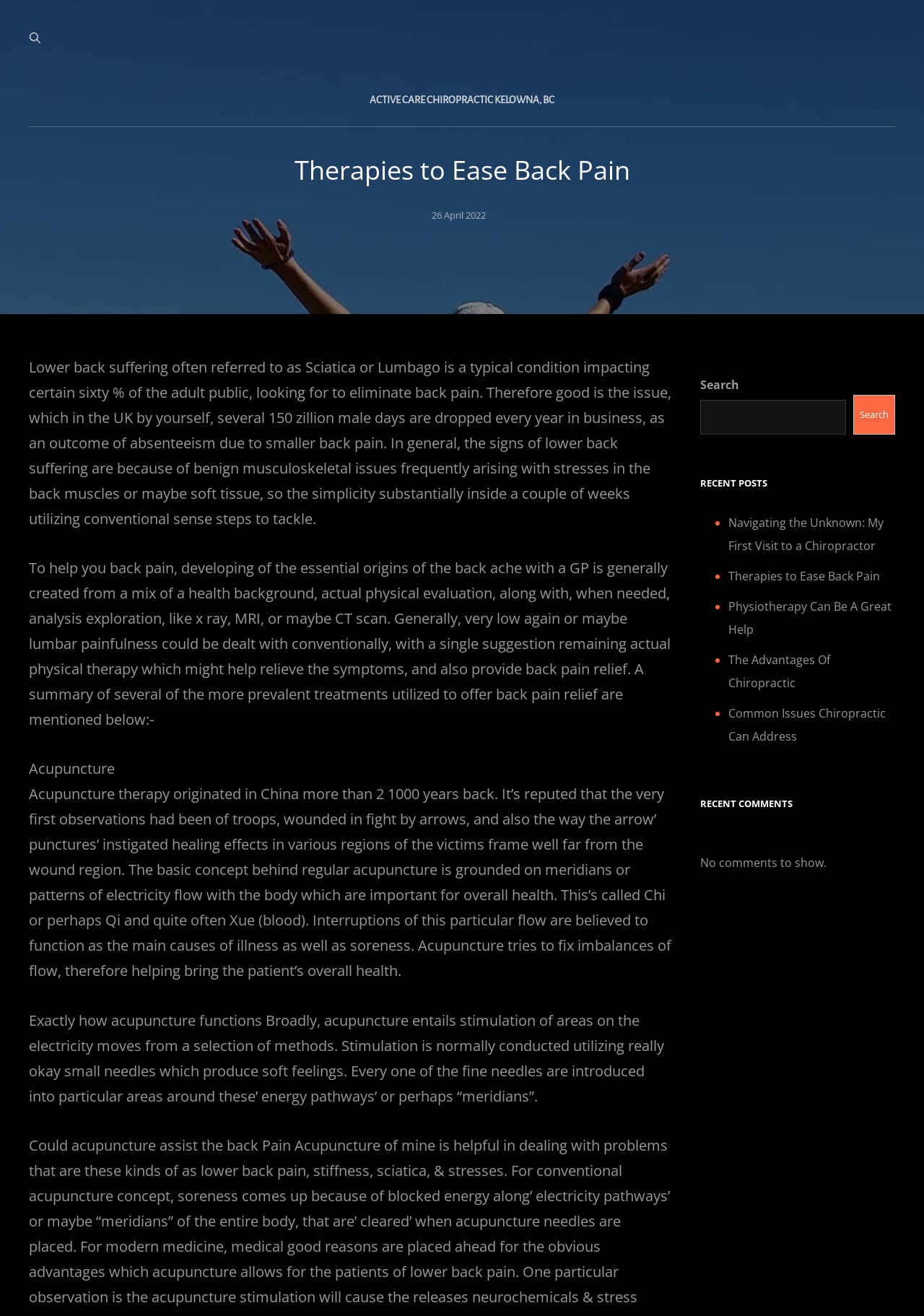Give a short answer using one word or phrase for the question:
How many recent posts are listed?

5